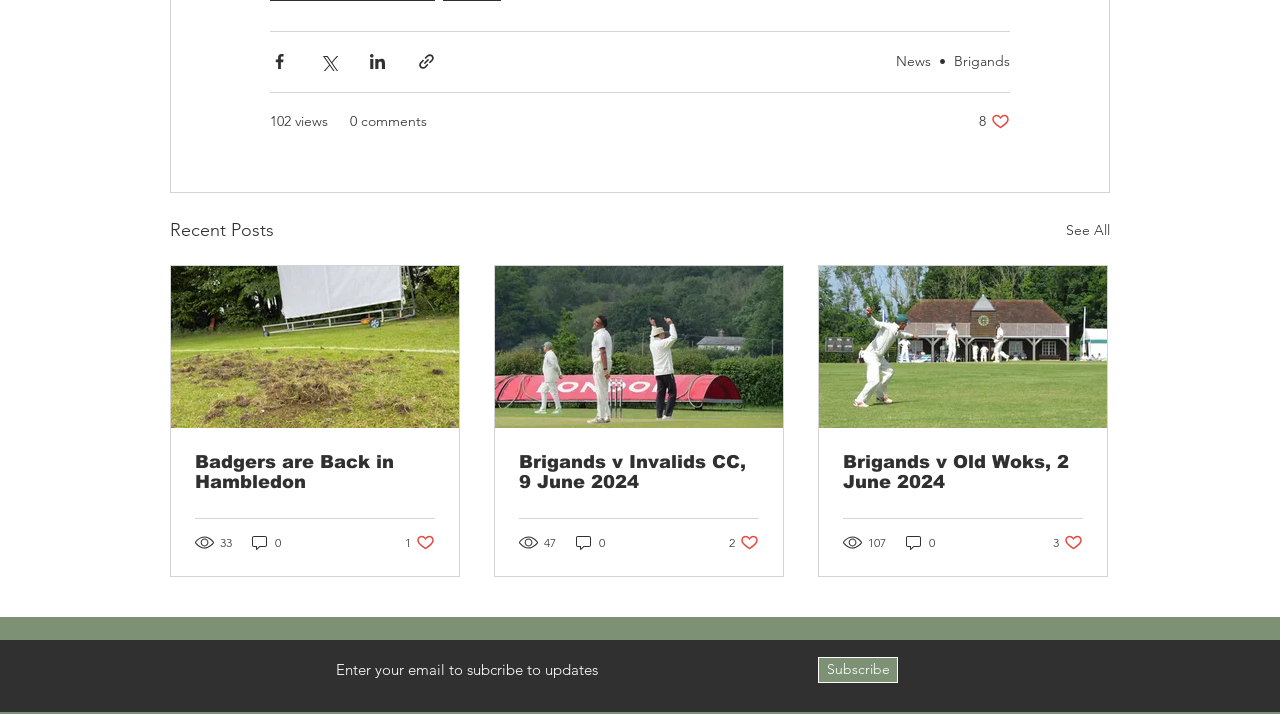Determine the bounding box coordinates for the area that needs to be clicked to fulfill this task: "Share via Facebook". The coordinates must be given as four float numbers between 0 and 1, i.e., [left, top, right, bottom].

[0.211, 0.073, 0.226, 0.1]